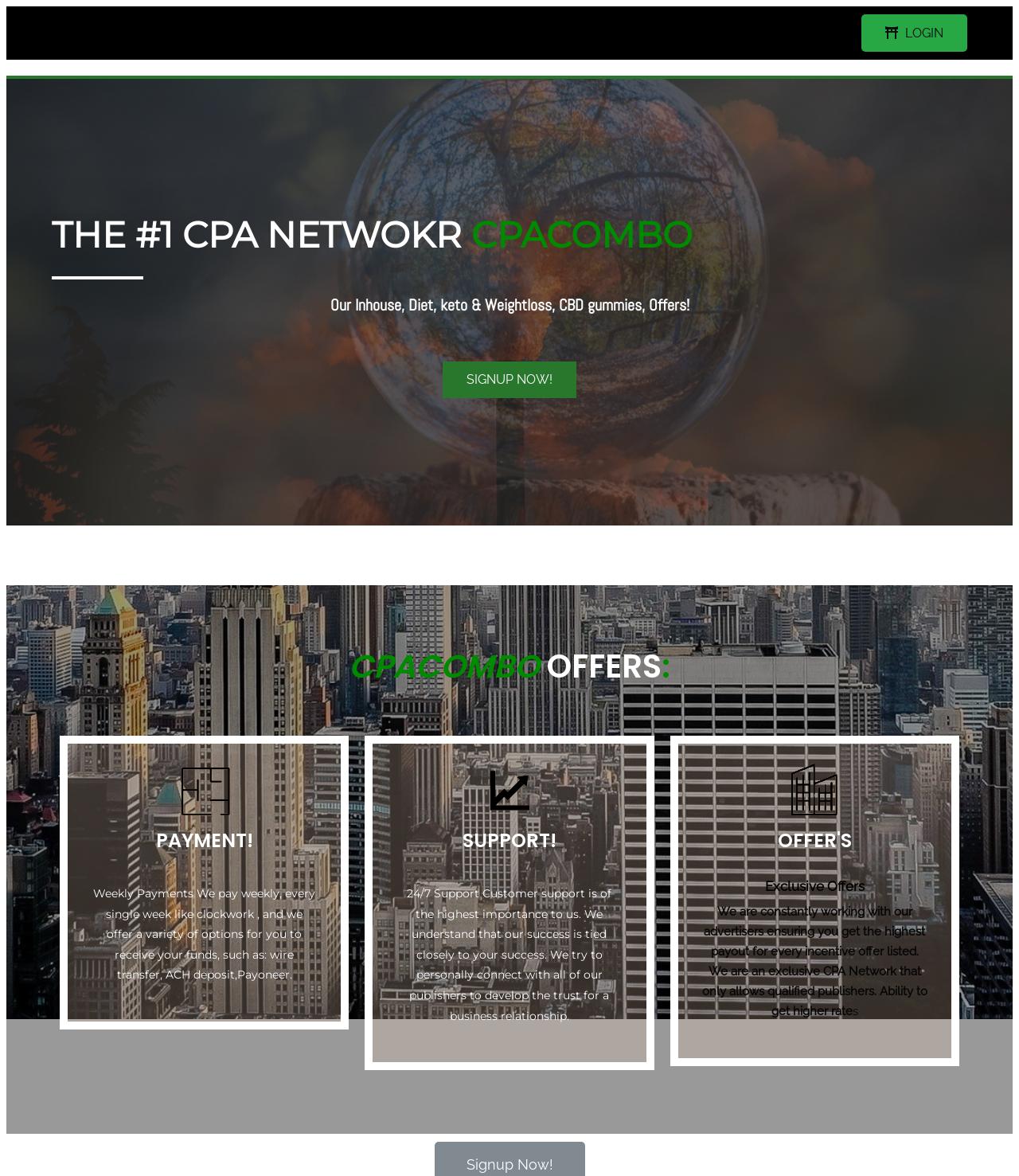What kind of support does the CPA network offer?
Please use the image to provide an in-depth answer to the question.

The type of support offered by the CPA network can be found in the StaticText element '24/7 Support Customer support is of the highest importance to us...' which is located in the middle of the webpage.